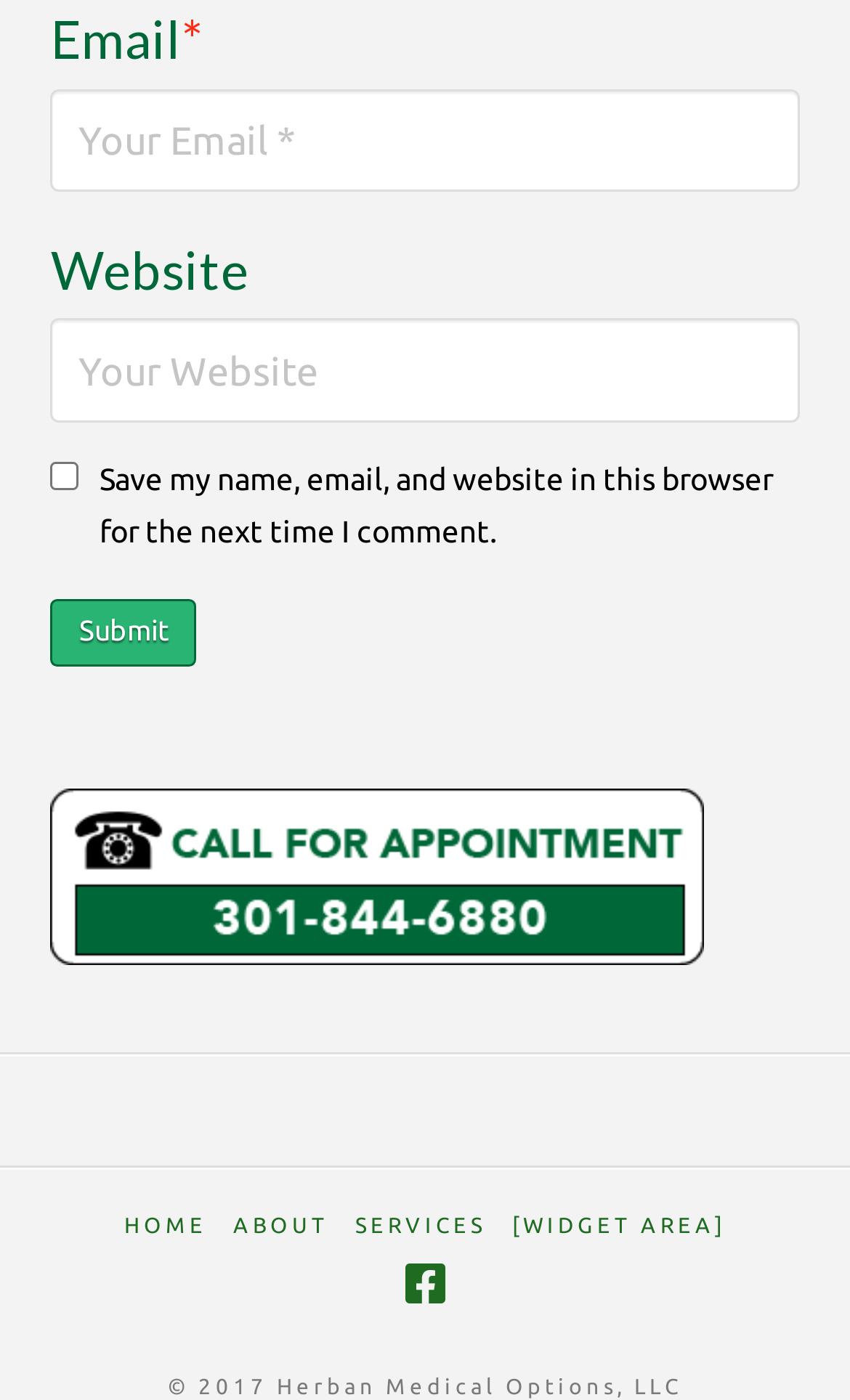Determine the bounding box coordinates of the element's region needed to click to follow the instruction: "Input website URL". Provide these coordinates as four float numbers between 0 and 1, formatted as [left, top, right, bottom].

[0.06, 0.228, 0.94, 0.302]